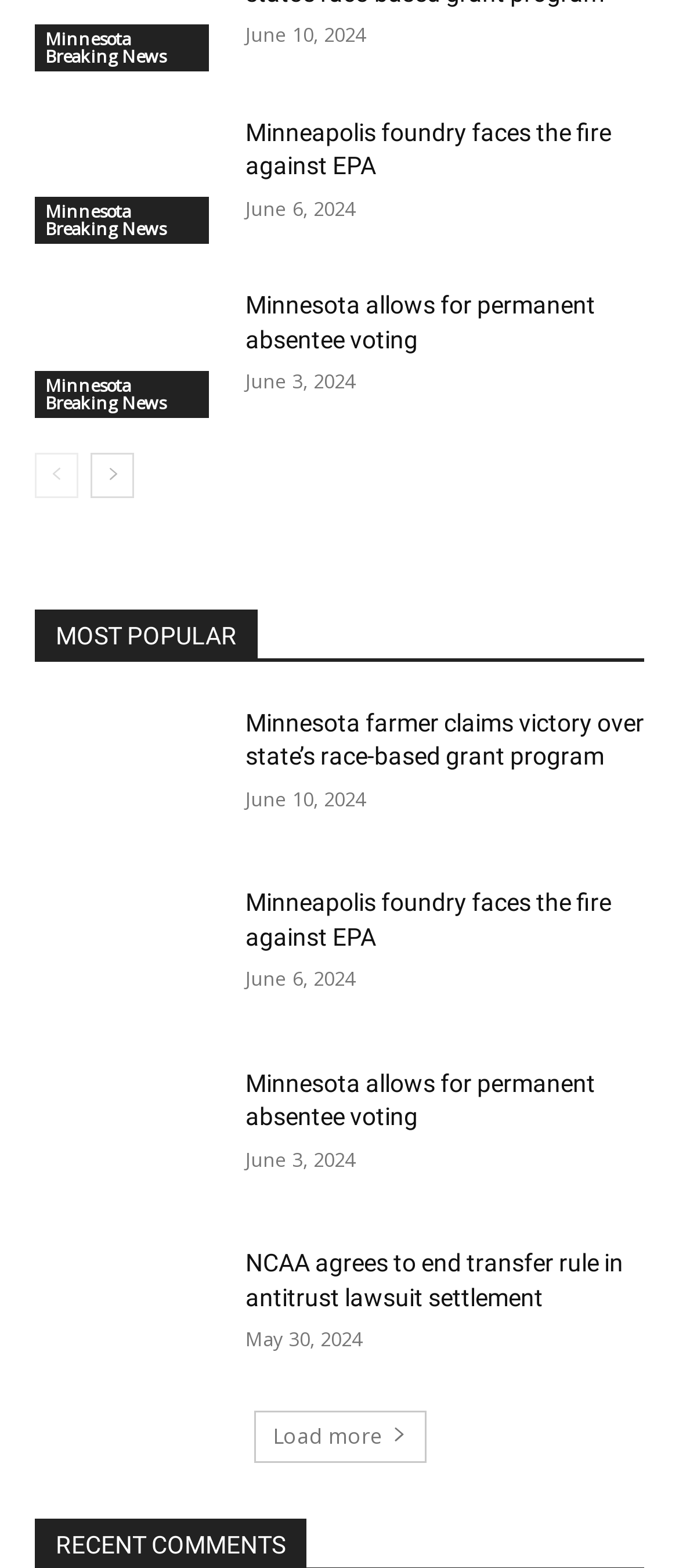Identify the bounding box coordinates for the UI element described as follows: "Load more". Ensure the coordinates are four float numbers between 0 and 1, formatted as [left, top, right, bottom].

[0.373, 0.899, 0.627, 0.932]